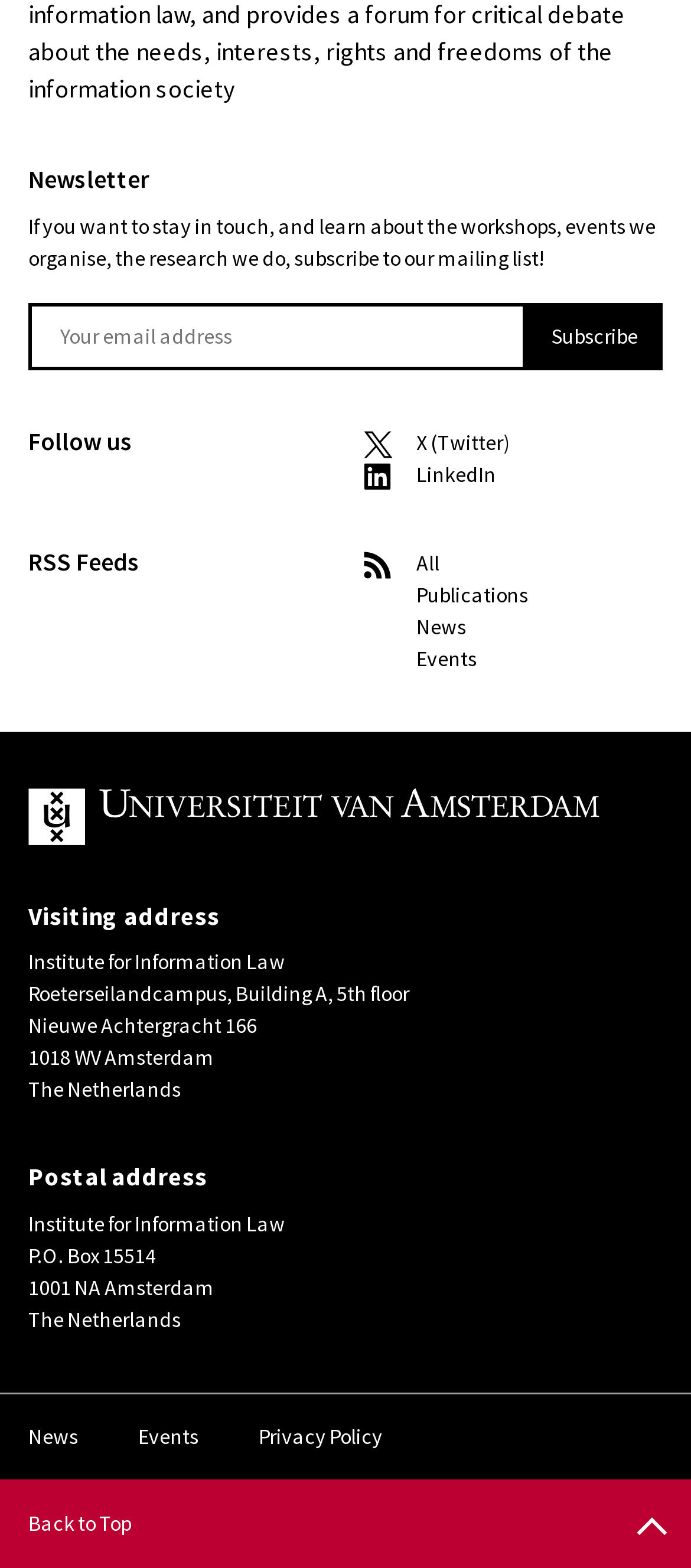Find the bounding box coordinates of the UI element according to this description: "name="email" placeholder="Your email address"".

[0.041, 0.193, 0.762, 0.236]